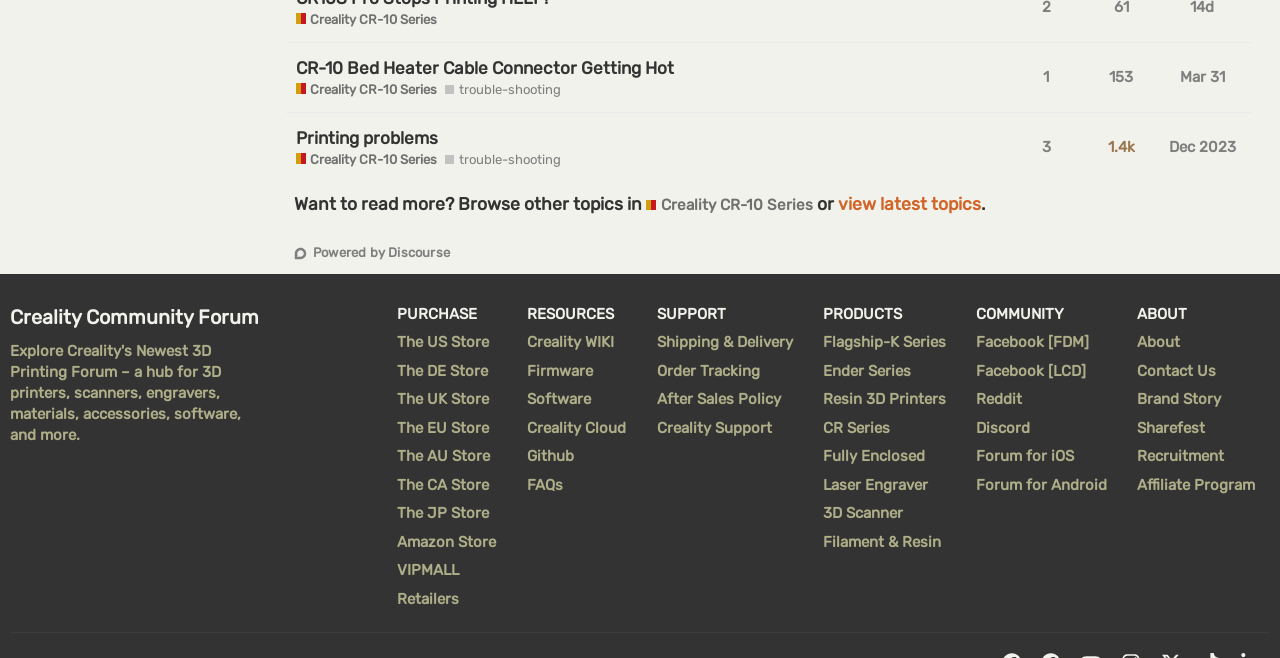Locate the bounding box coordinates of the UI element described by: "Sharefest". Provide the coordinates as four float numbers between 0 and 1, formatted as [left, top, right, bottom].

[0.888, 0.636, 0.941, 0.664]